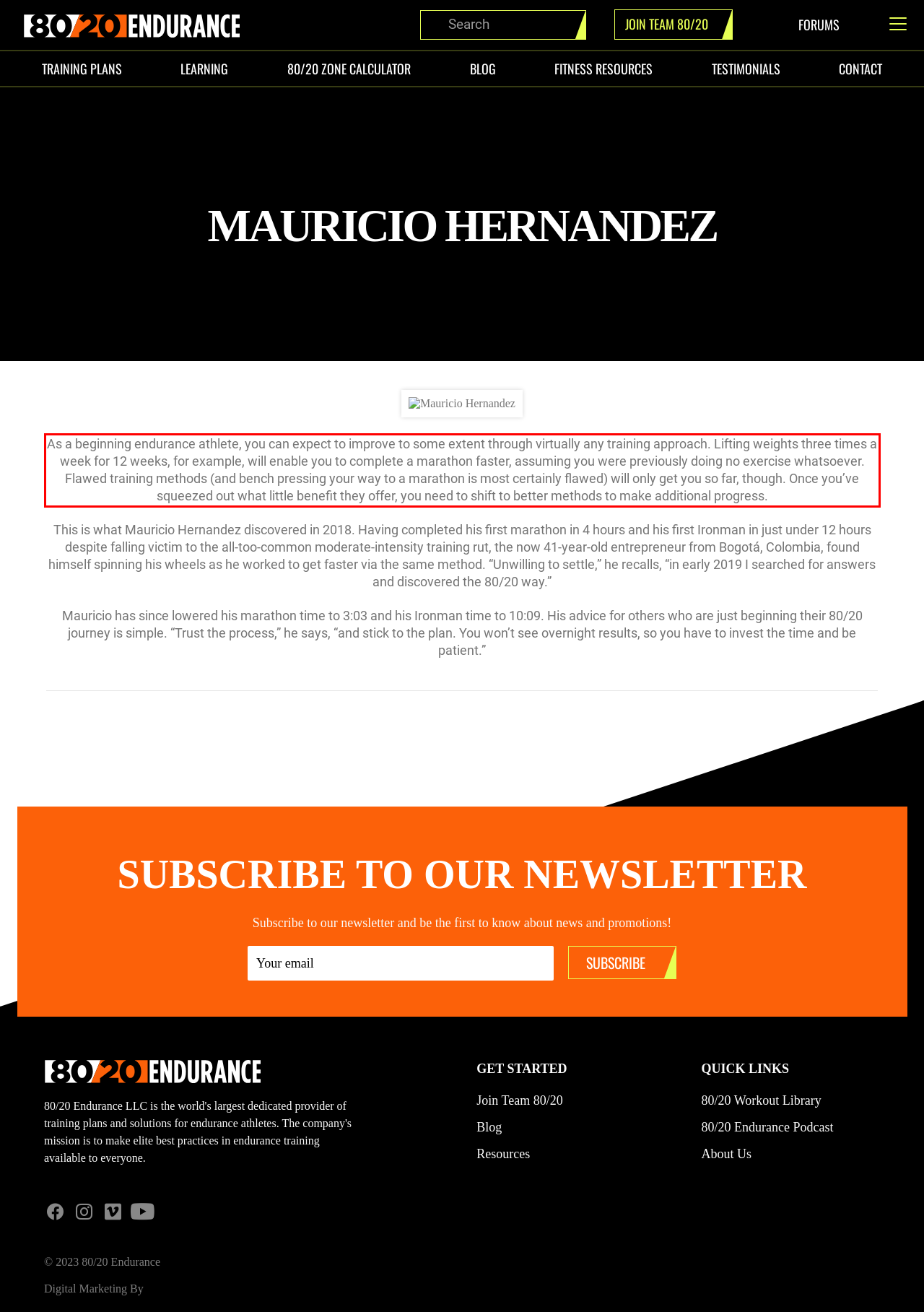Please identify and extract the text content from the UI element encased in a red bounding box on the provided webpage screenshot.

As a beginning endurance athlete, you can expect to improve to some extent through virtually any training approach. Lifting weights three times a week for 12 weeks, for example, will enable you to complete a marathon faster, assuming you were previously doing no exercise whatsoever. Flawed training methods (and bench pressing your way to a marathon is most certainly flawed) will only get you so far, though. Once you’ve squeezed out what little benefit they offer, you need to shift to better methods to make additional progress.